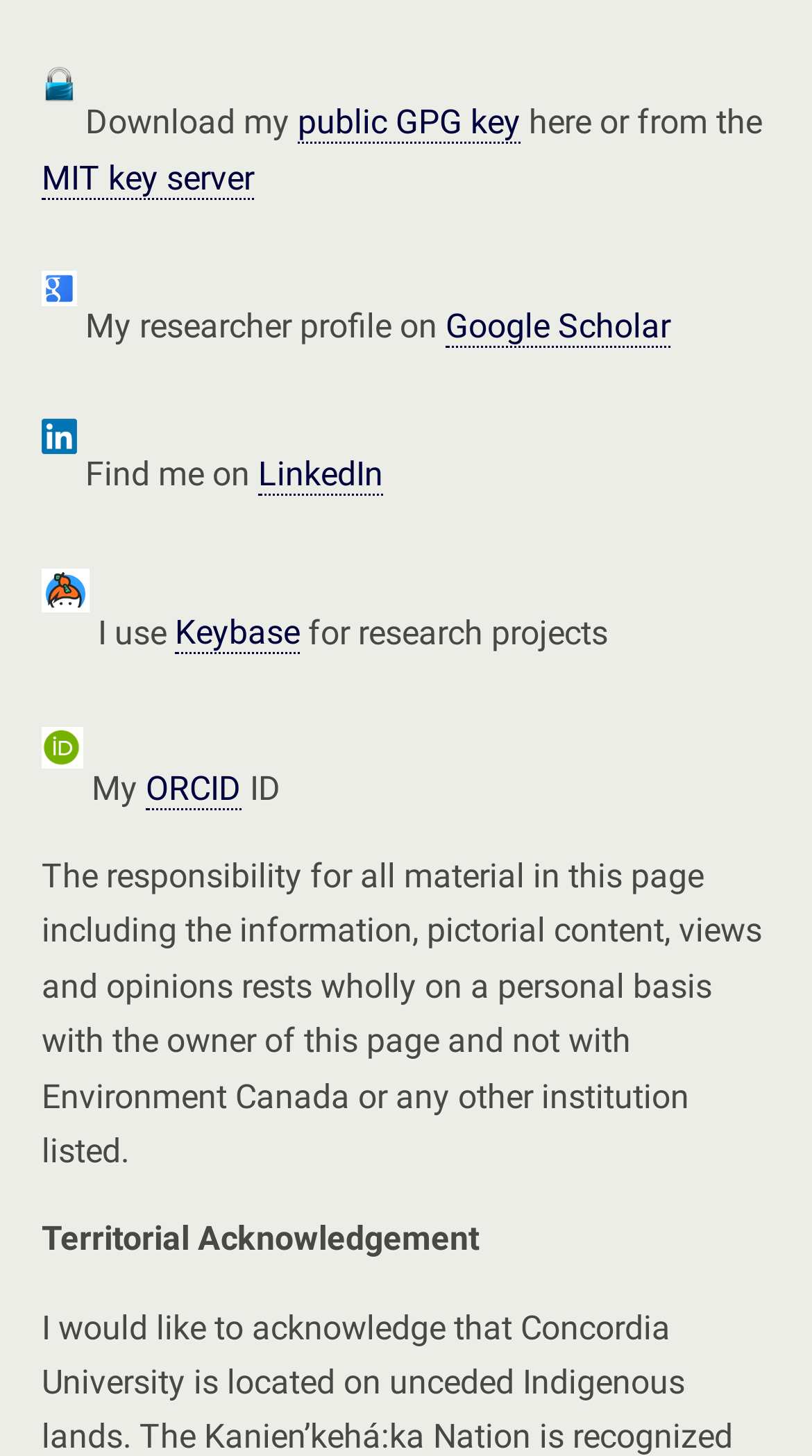Determine the bounding box for the HTML element described here: "Keybase". The coordinates should be given as [left, top, right, bottom] with each number being a float between 0 and 1.

[0.215, 0.421, 0.369, 0.449]